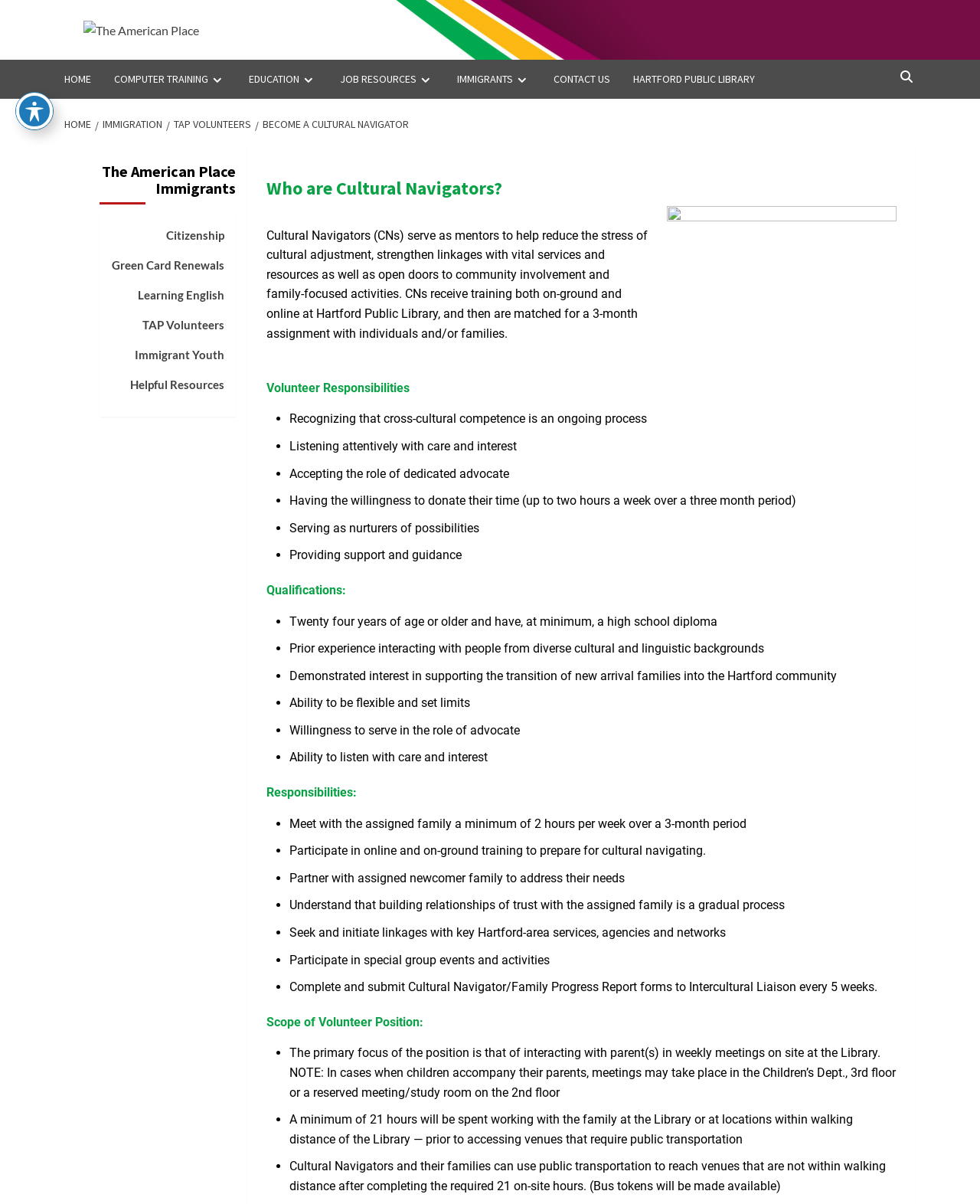Please locate the clickable area by providing the bounding box coordinates to follow this instruction: "Click Who are Cultural Navigators?".

[0.272, 0.148, 0.915, 0.165]